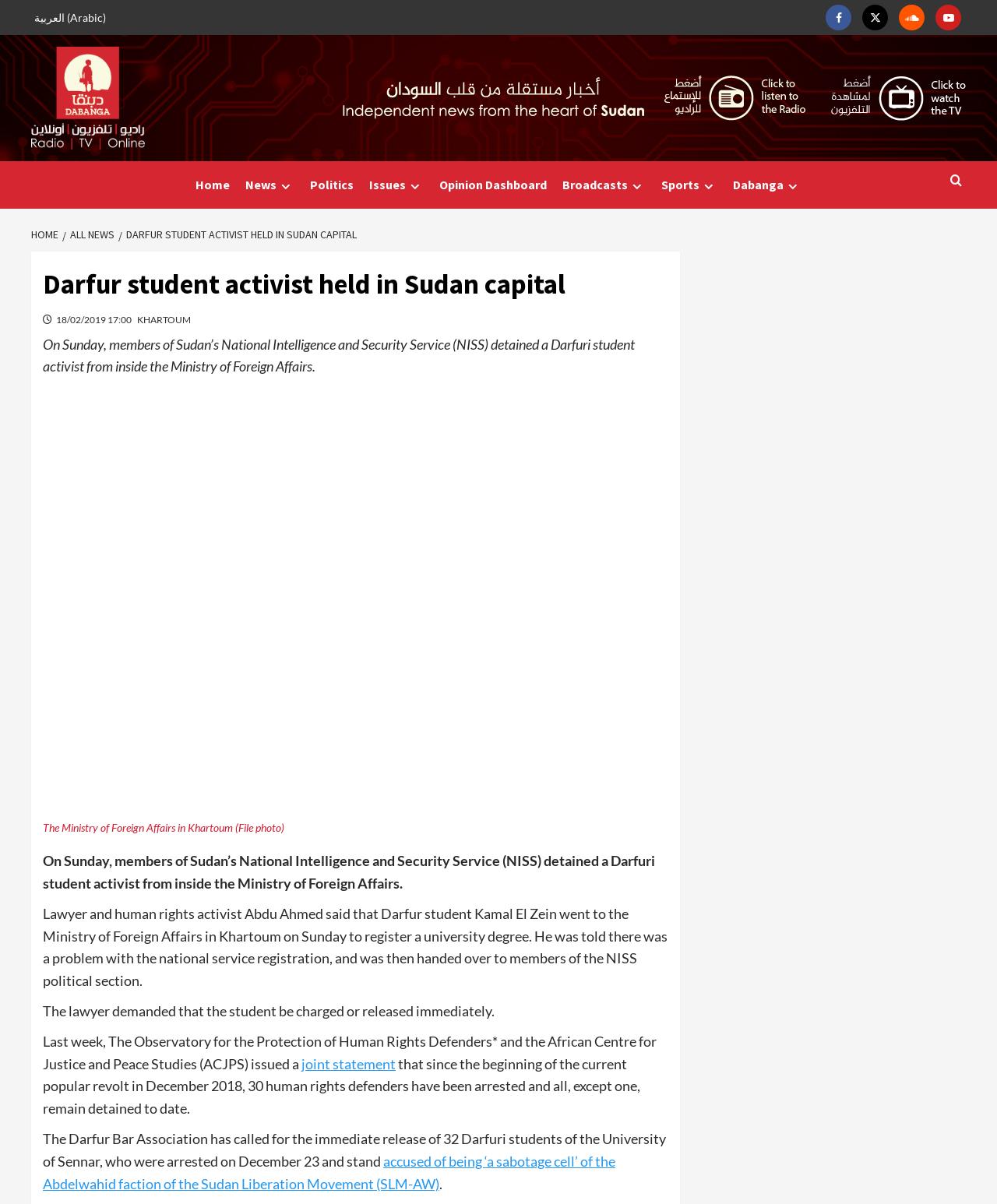Please identify the coordinates of the bounding box that should be clicked to fulfill this instruction: "Navigate to Home page".

[0.188, 0.134, 0.238, 0.173]